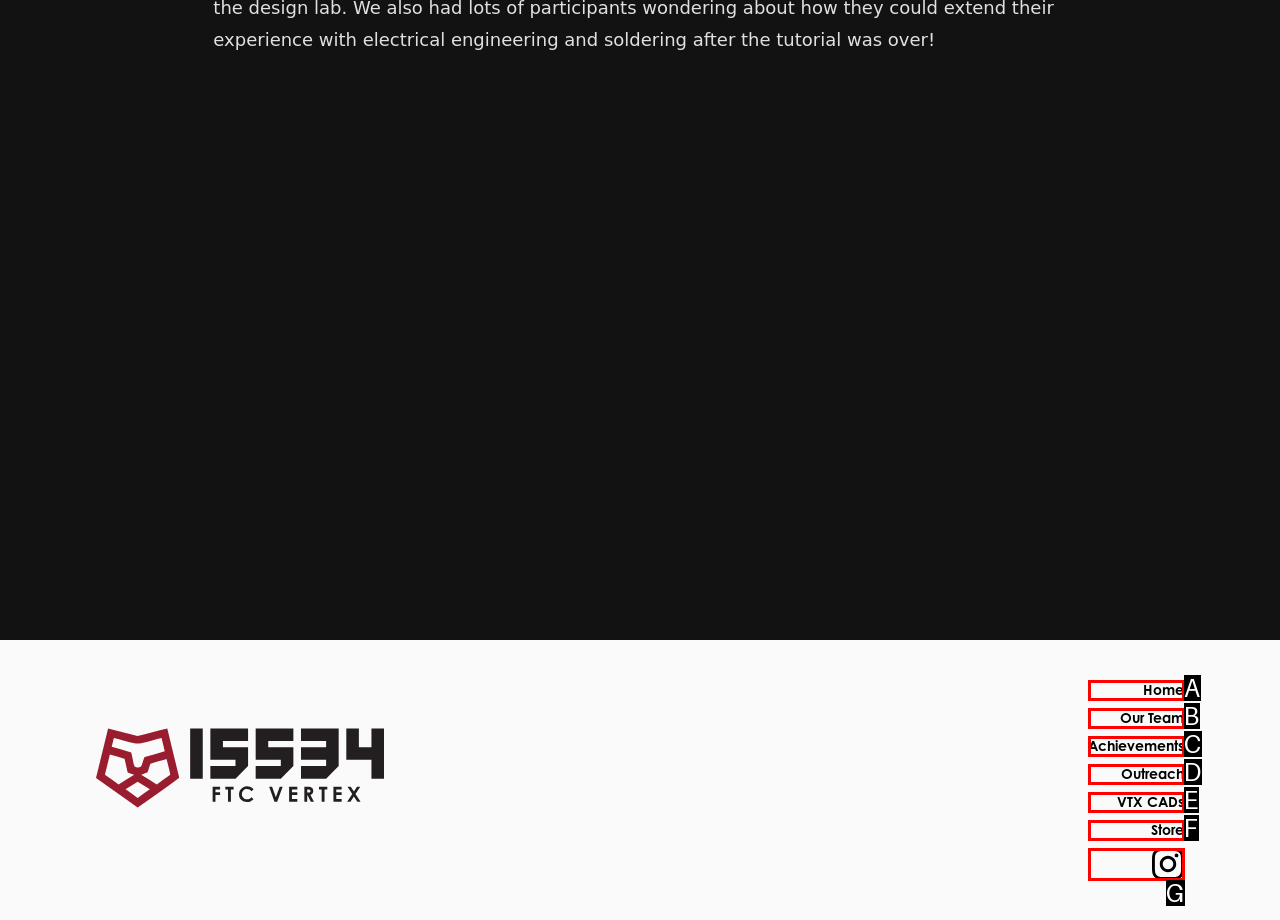Which option is described as follows: Outreach
Answer with the letter of the matching option directly.

D